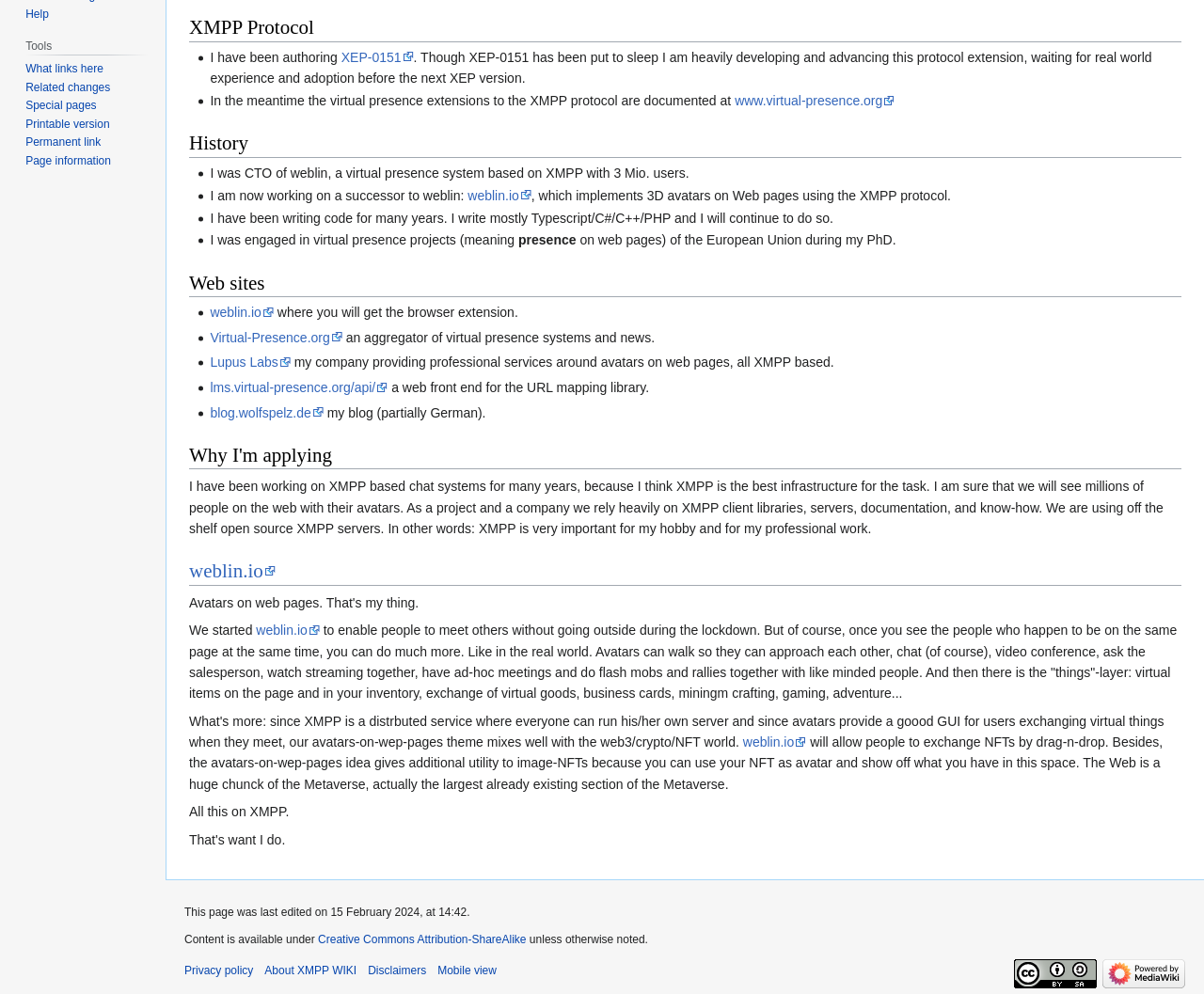Extract the bounding box coordinates of the UI element described: "Permanent link". Provide the coordinates in the format [left, top, right, bottom] with values ranging from 0 to 1.

[0.021, 0.137, 0.084, 0.15]